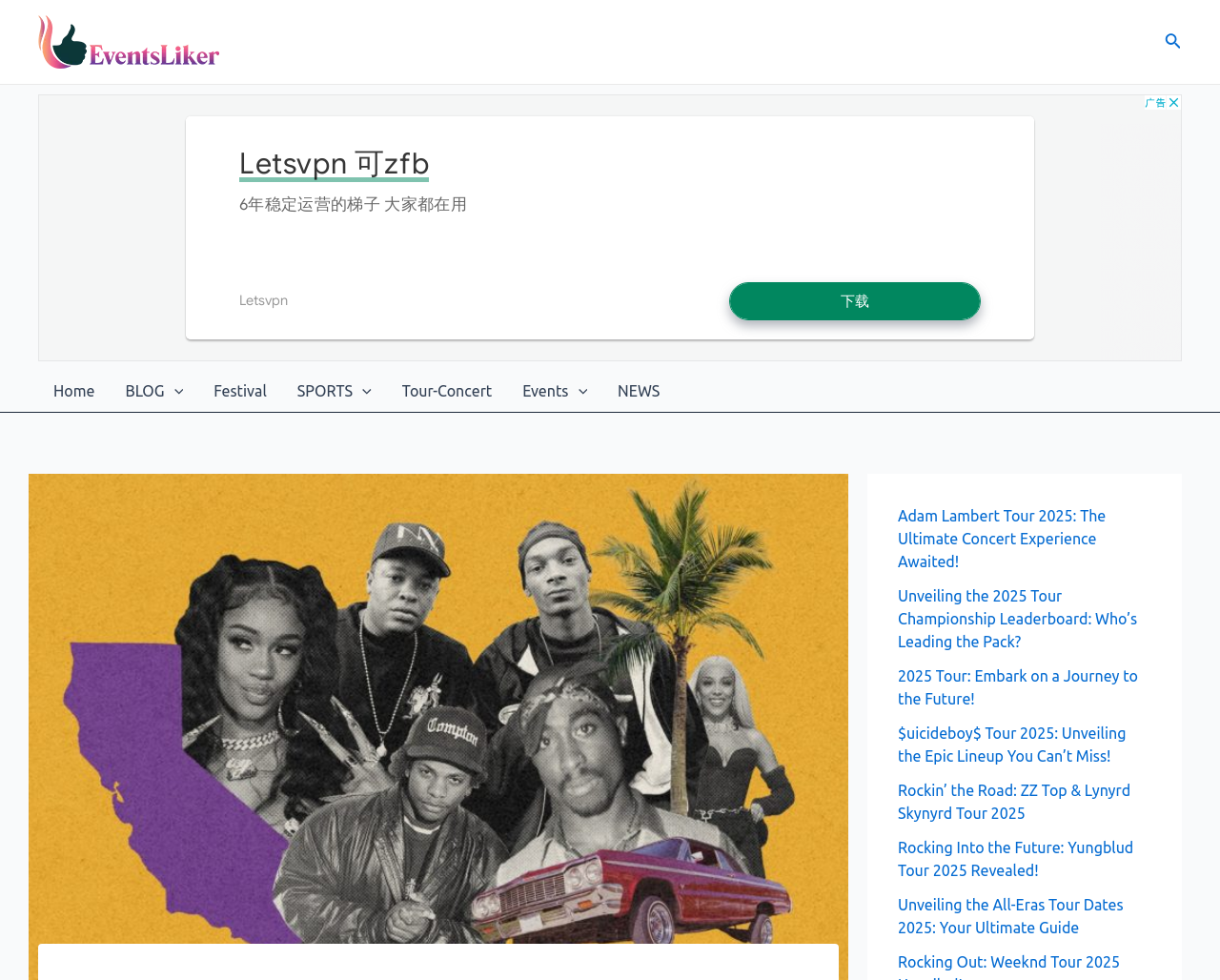Determine the bounding box coordinates of the UI element described below. Use the format (top-left x, top-left y, bottom-right x, bottom-right y) with floating point numbers between 0 and 1: parent_node: SPORTS aria-label="Menu Toggle"

[0.289, 0.378, 0.304, 0.42]